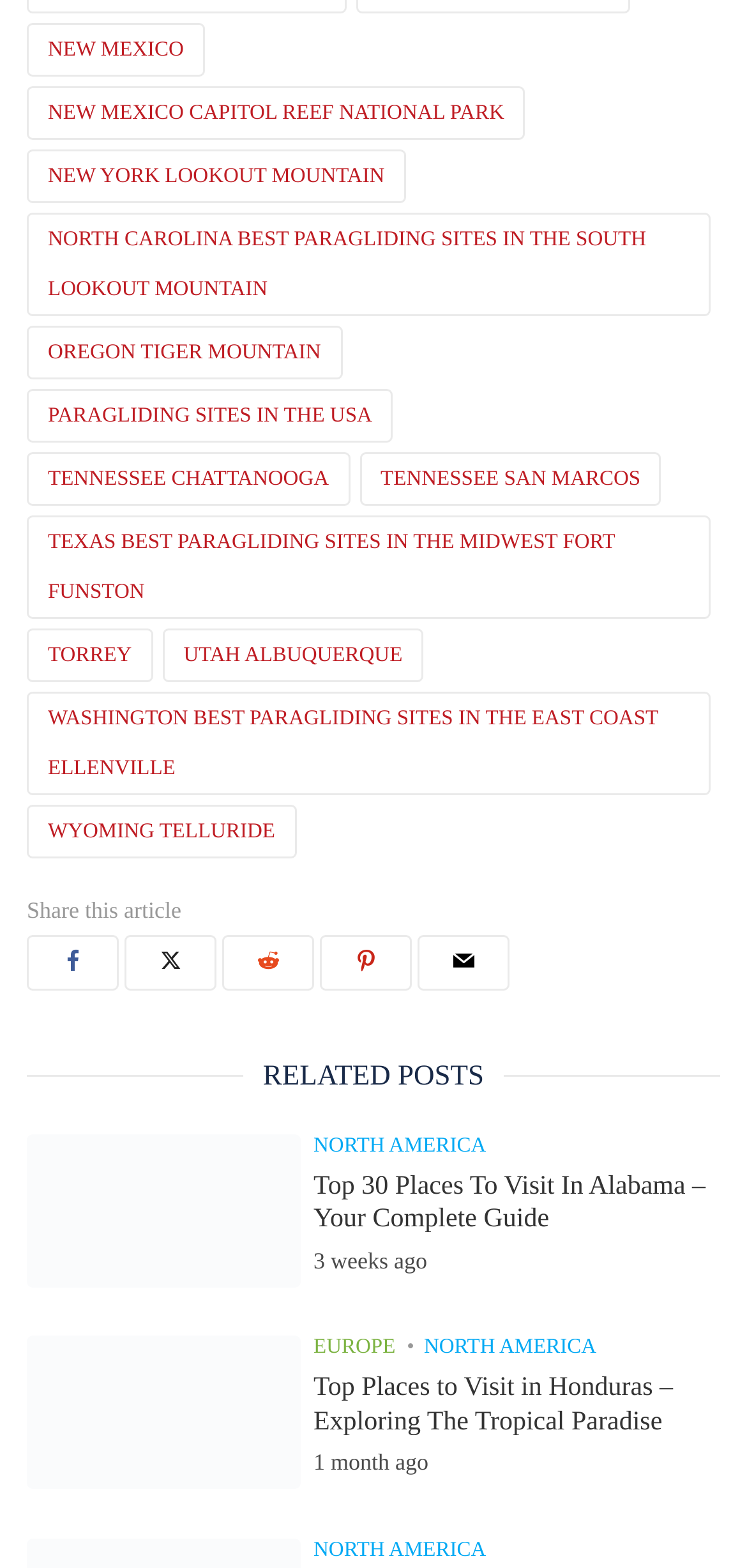Predict the bounding box coordinates of the area that should be clicked to accomplish the following instruction: "Visit PARAGLIDING SITES IN THE USA". The bounding box coordinates should consist of four float numbers between 0 and 1, i.e., [left, top, right, bottom].

[0.036, 0.248, 0.526, 0.282]